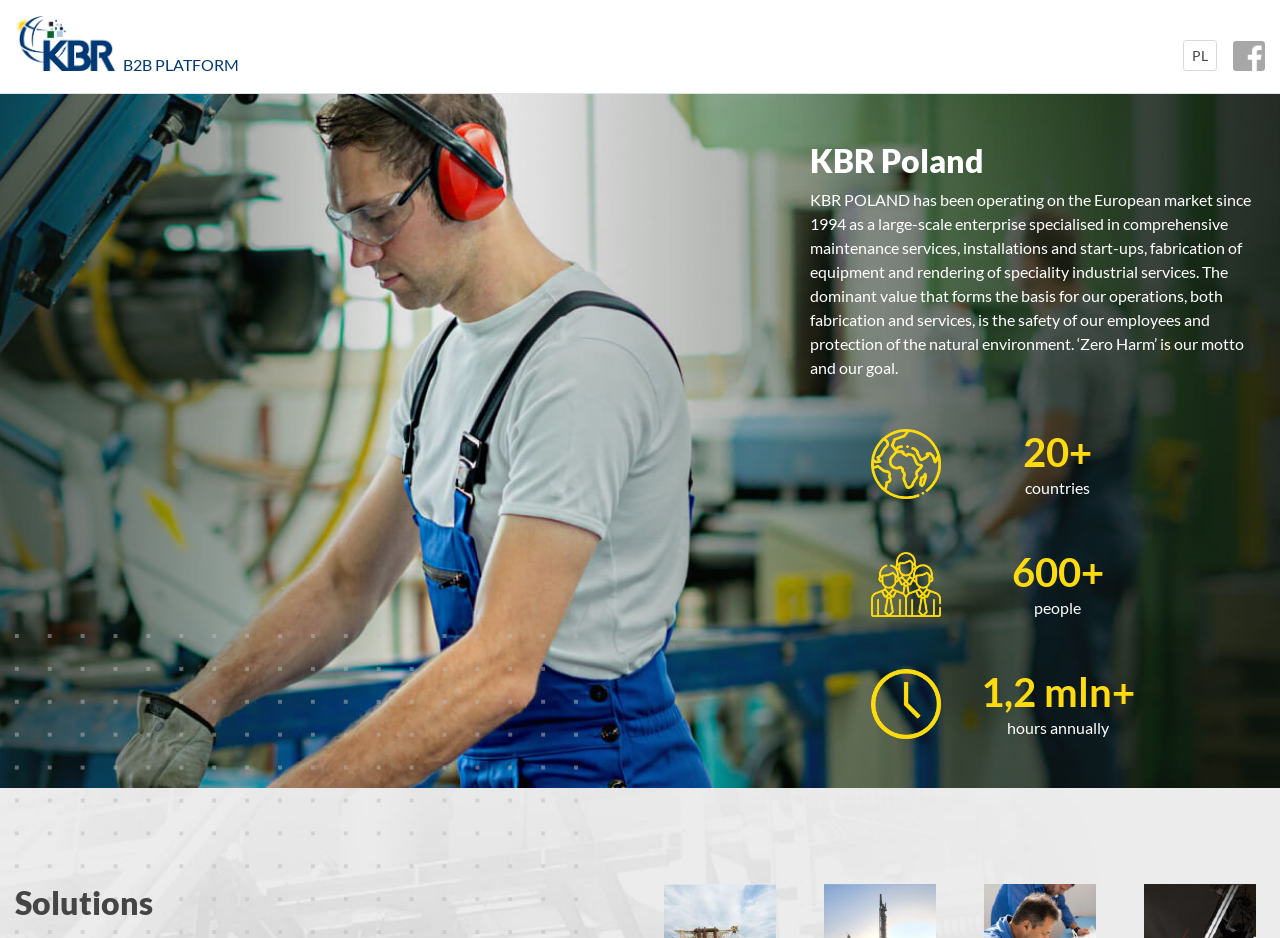What is the motto of KBR Poland?
Examine the screenshot and reply with a single word or phrase.

Zero Harm